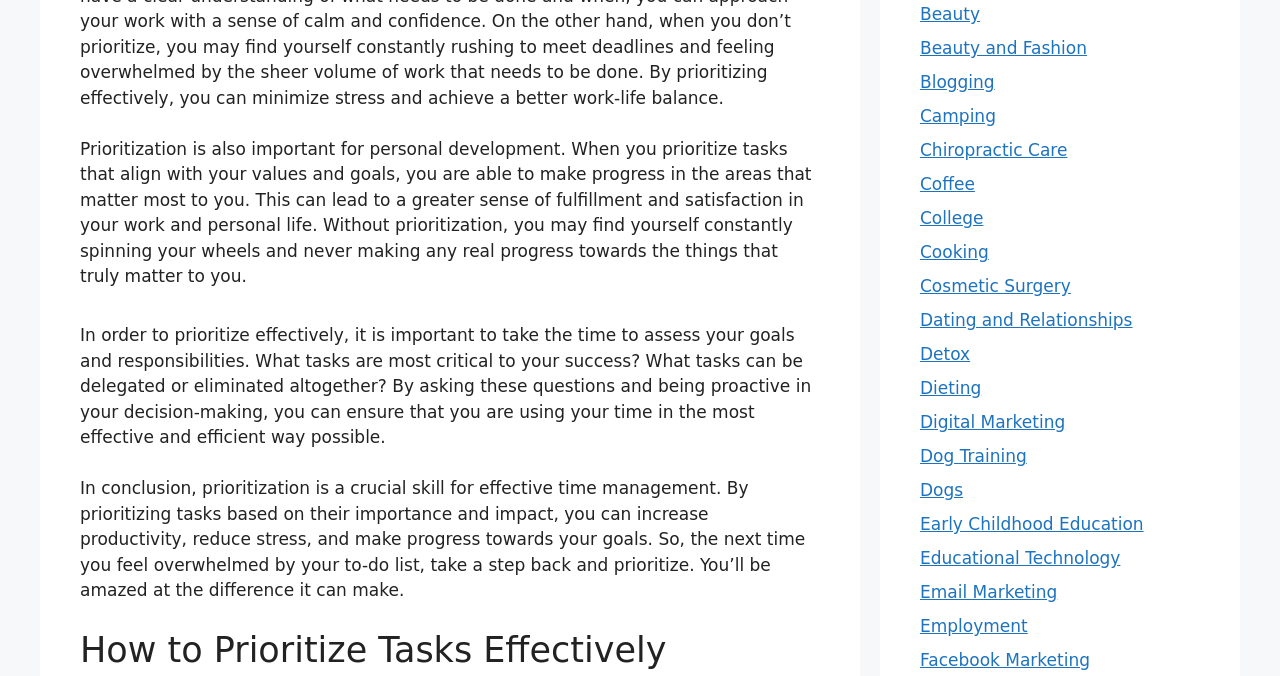Answer the following query concisely with a single word or phrase:
What is the tone of the article?

Informative